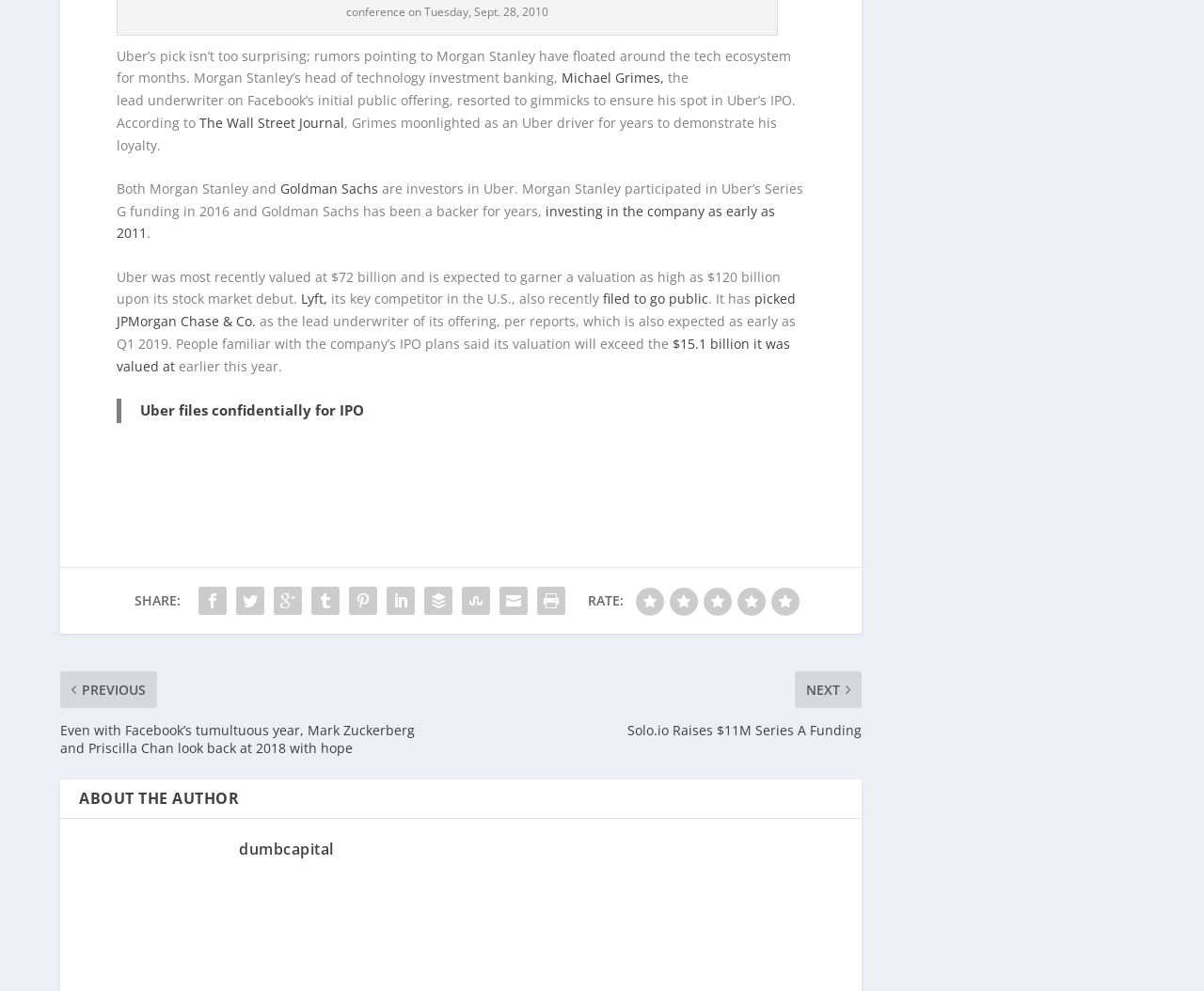Please provide a short answer using a single word or phrase for the question:
Who is the author of the article?

dumbcapital